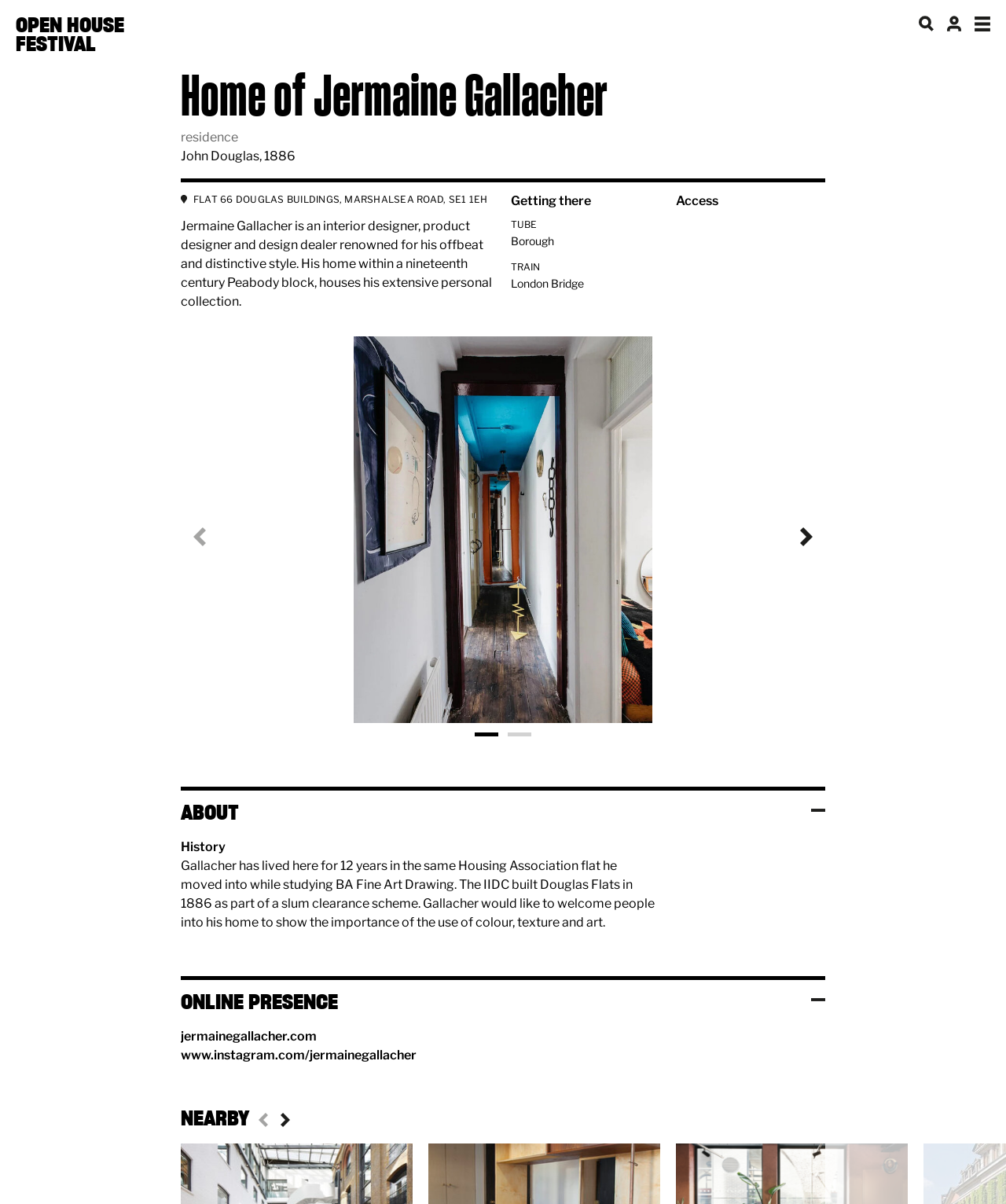Identify the bounding box coordinates of the area you need to click to perform the following instruction: "Go to the next photo".

[0.77, 0.43, 0.808, 0.461]